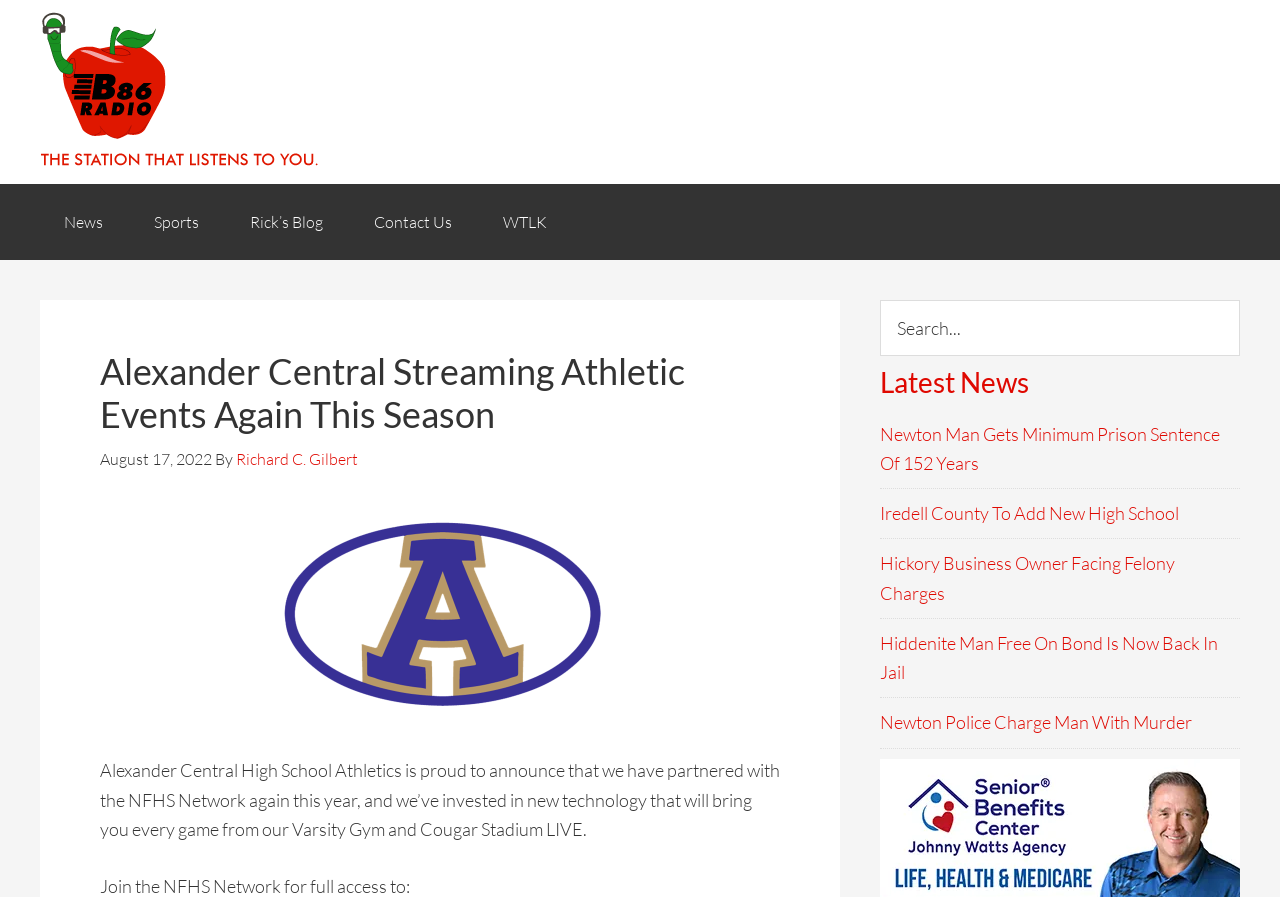Please find the bounding box coordinates of the element's region to be clicked to carry out this instruction: "Read the article about Newton Man Gets Minimum Prison Sentence Of 152 Years".

[0.688, 0.471, 0.953, 0.528]